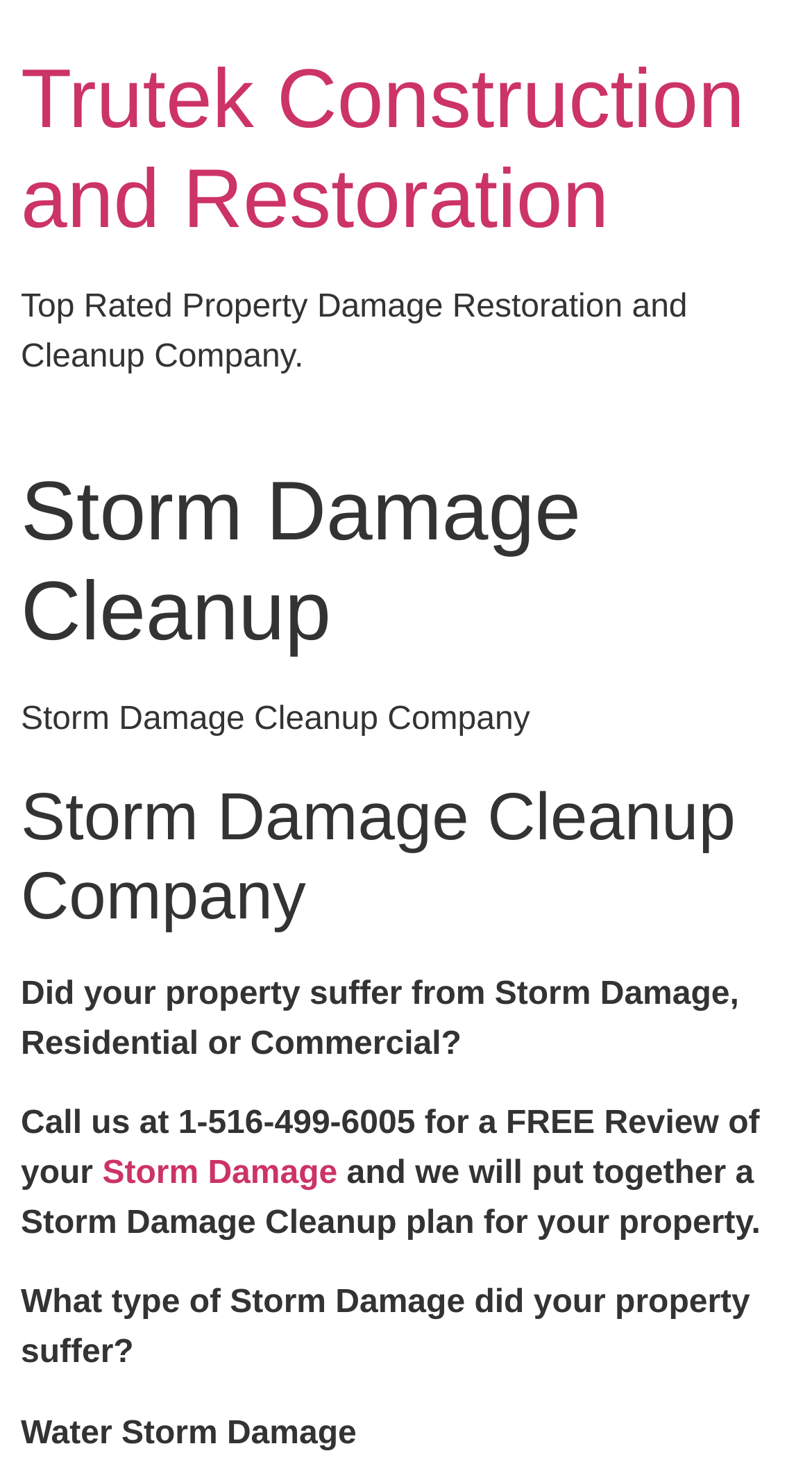From the screenshot, find the bounding box of the UI element matching this description: "Trutek Construction and Restoration". Supply the bounding box coordinates in the form [left, top, right, bottom], each a float between 0 and 1.

[0.026, 0.037, 0.917, 0.168]